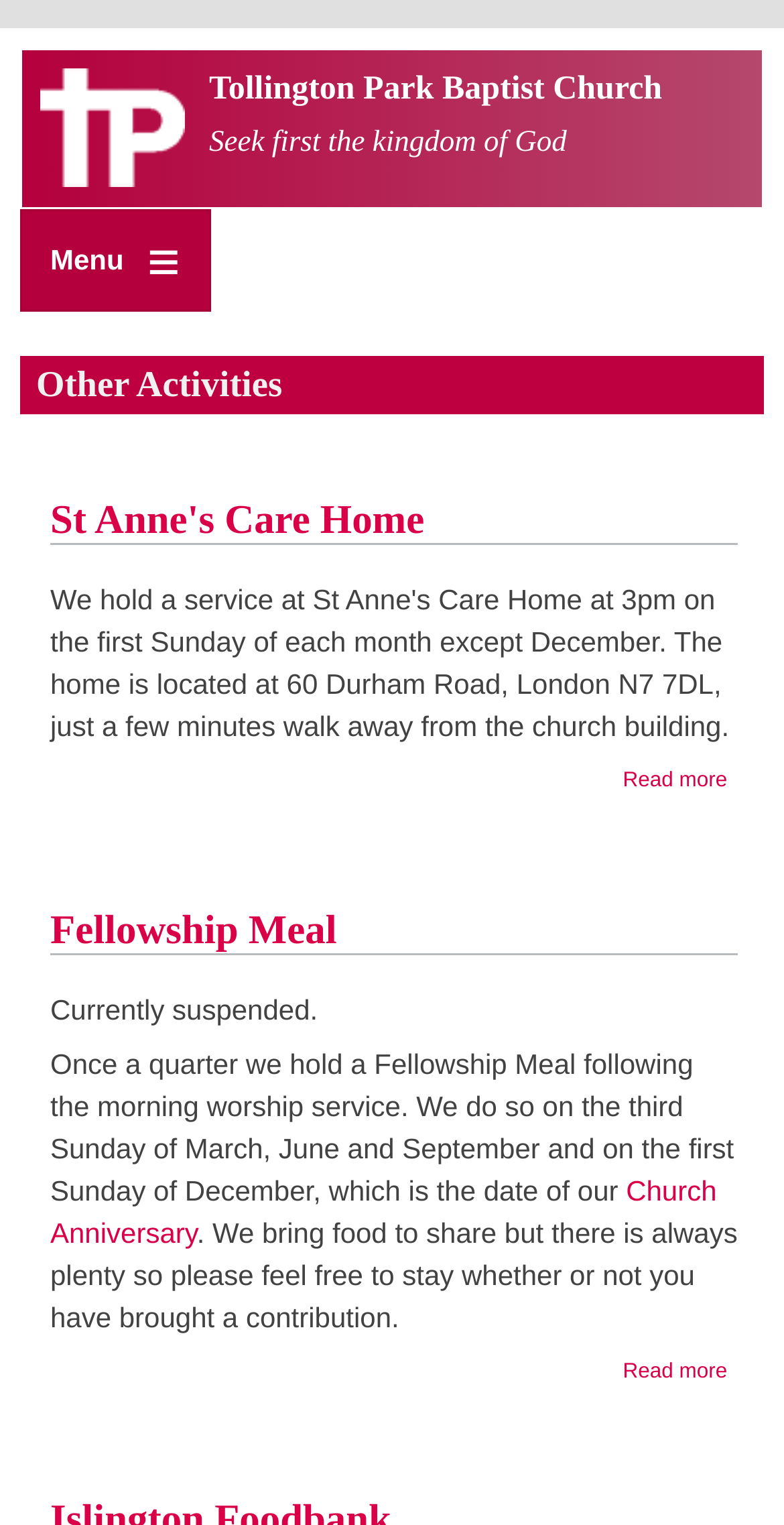Find the bounding box coordinates for the element described here: "Read more about Fellowship Meal".

[0.794, 0.891, 0.928, 0.907]